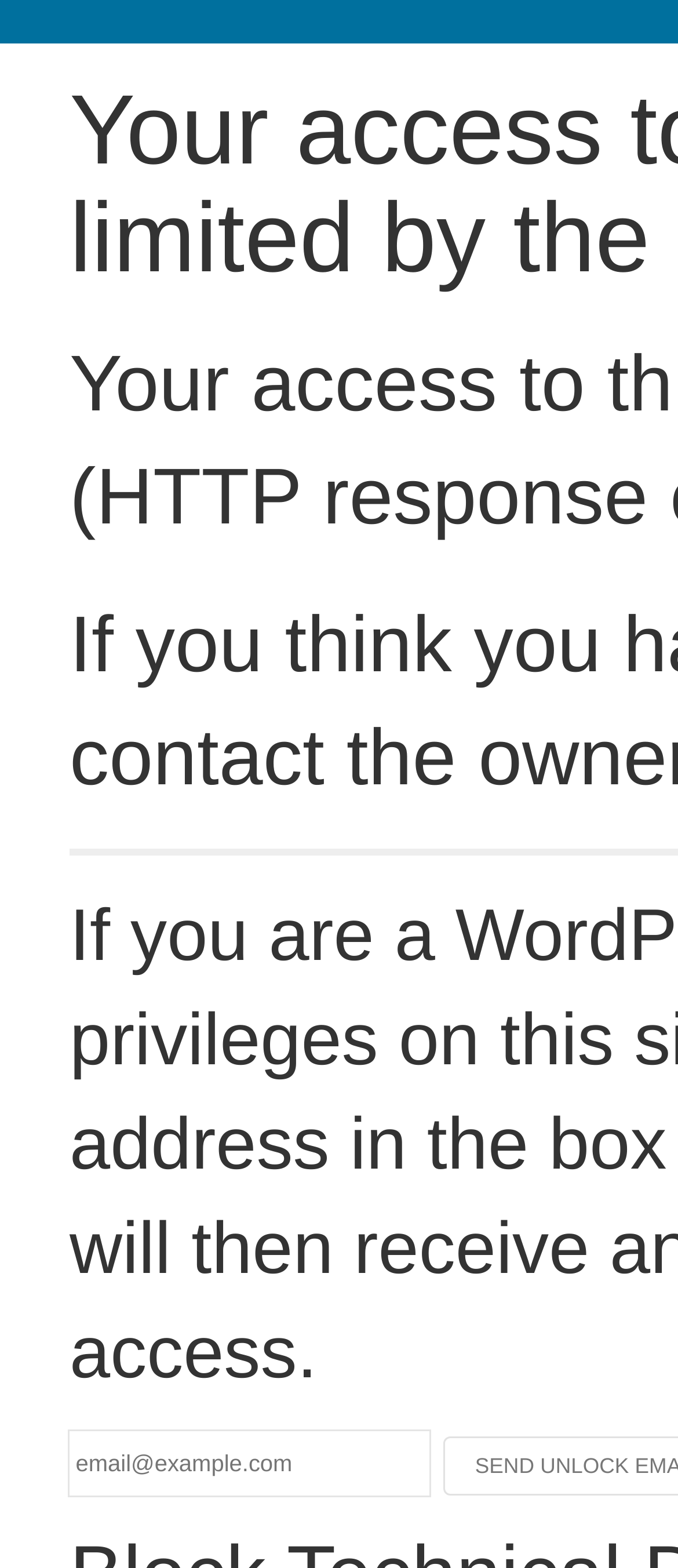Determine the bounding box coordinates for the HTML element described here: "name="email" placeholder="email@example.com"".

[0.103, 0.913, 0.633, 0.954]